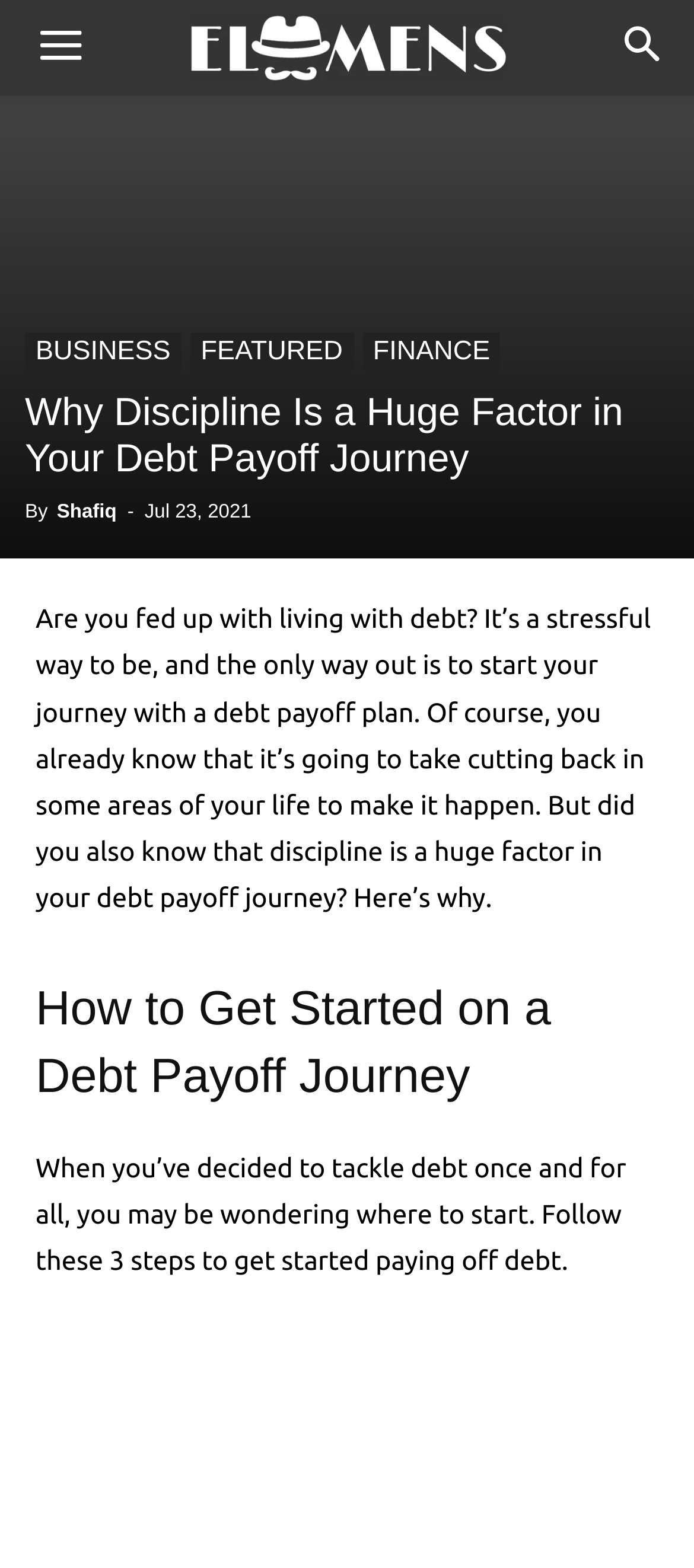Analyze the image and deliver a detailed answer to the question: What is the author of the article?

The author of the article can be found by looking at the text next to the 'By' label, which is 'Shafiq'.